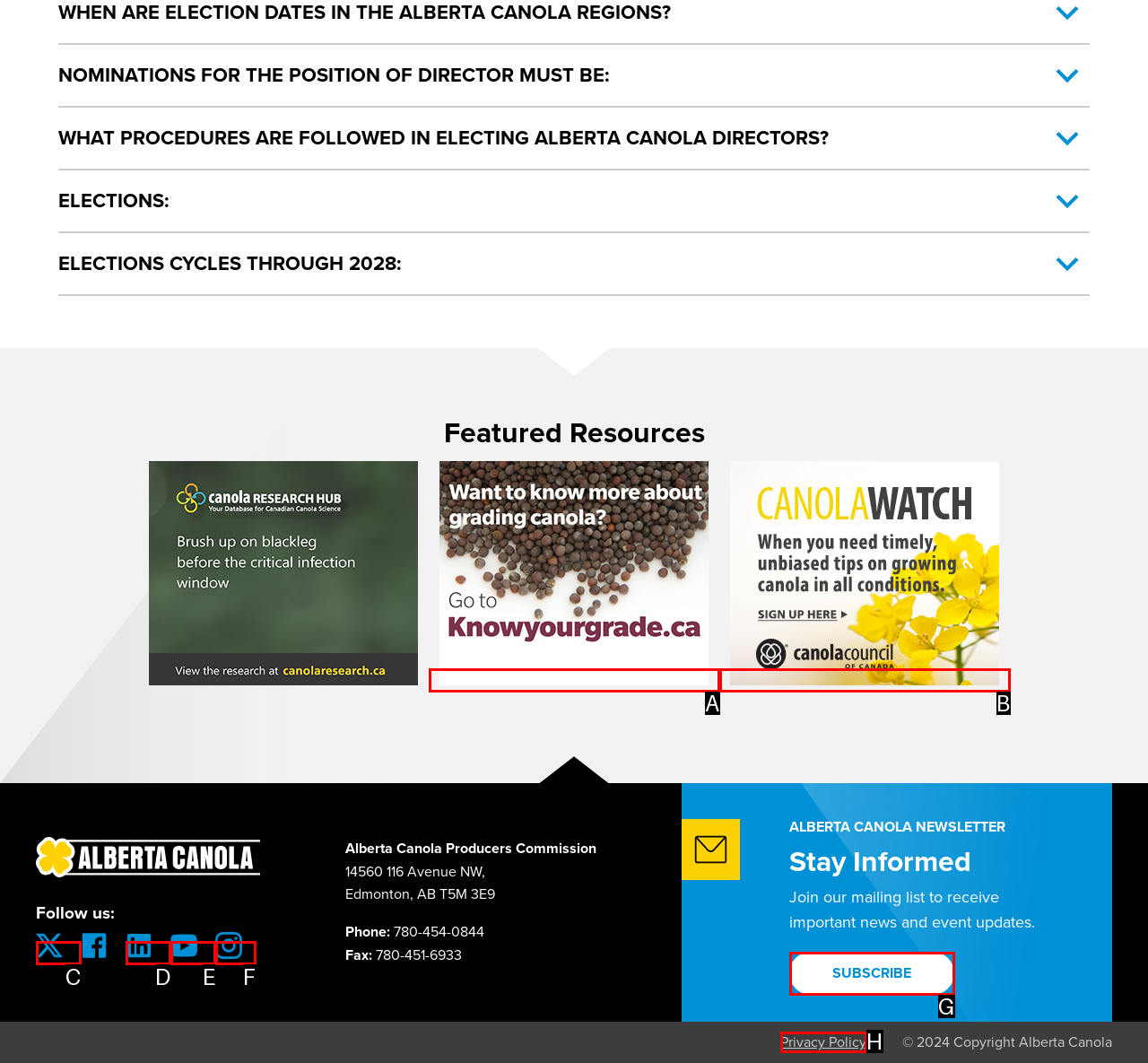From the choices provided, which HTML element best fits the description: Privacy Policy? Answer with the appropriate letter.

H